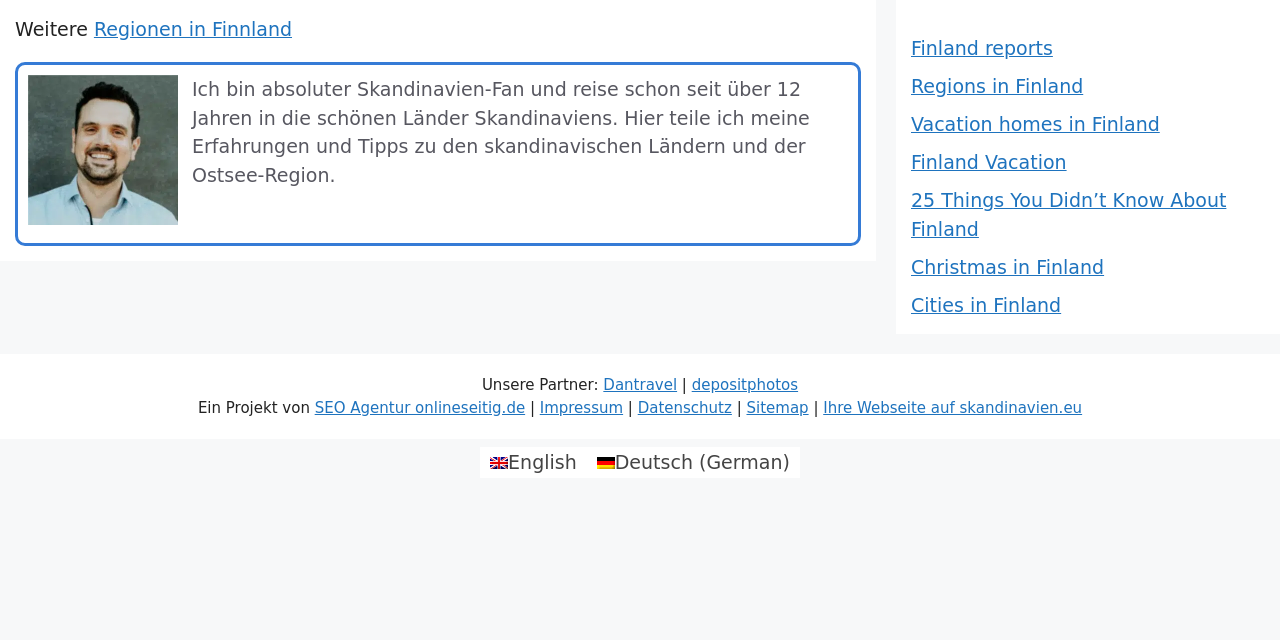Please determine the bounding box coordinates for the element with the description: "Finland reports".

[0.712, 0.058, 0.823, 0.092]